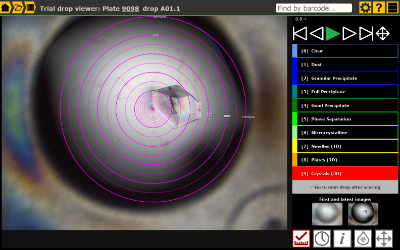What is the purpose of the concentric circular guides?
Please describe in detail the information shown in the image to answer the question.

The concentric circular guides surrounding the drop in the trial drop viewer are intended to facilitate precise measurements and analyses, as stated in the caption.